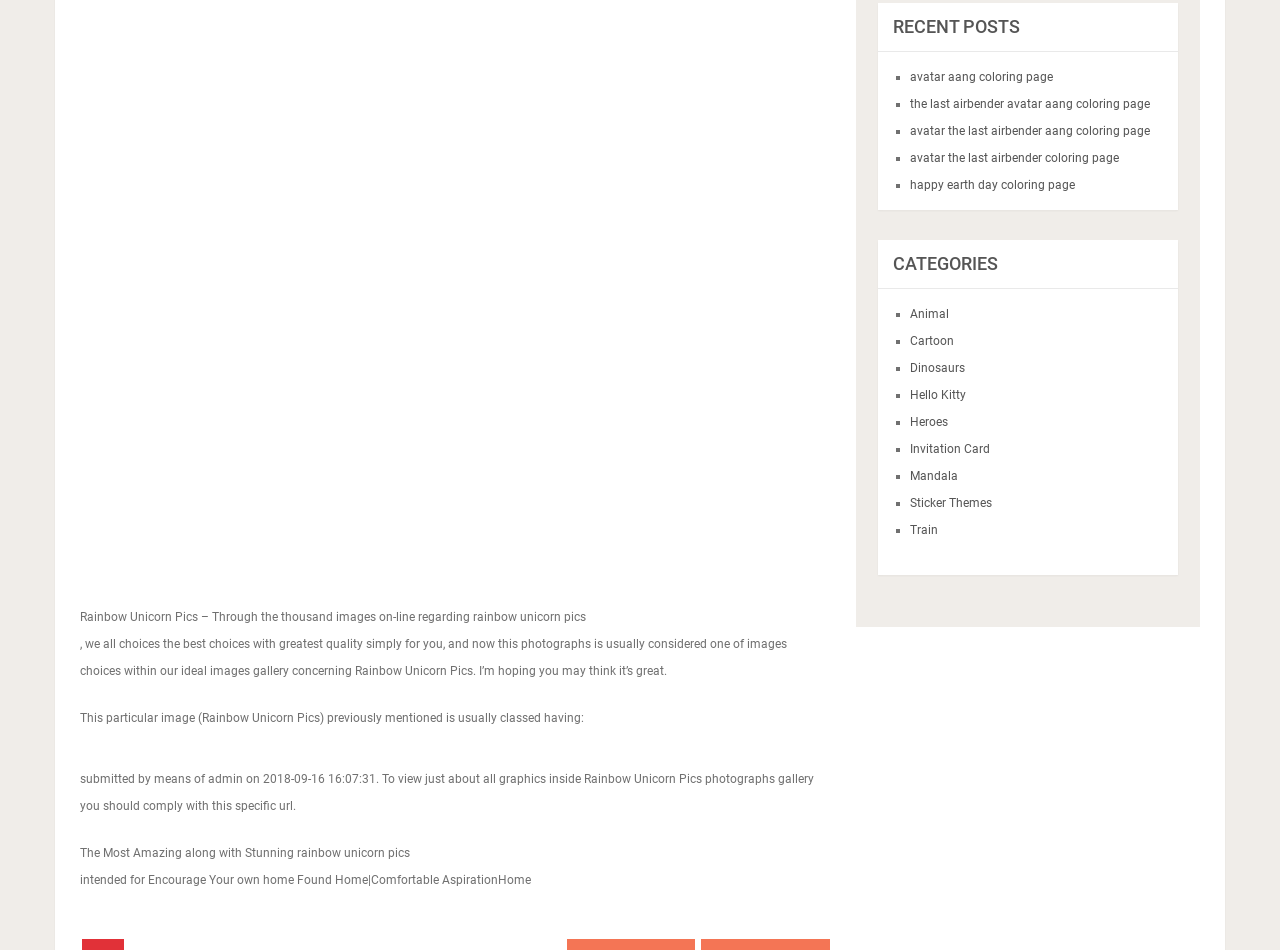Pinpoint the bounding box coordinates for the area that should be clicked to perform the following instruction: "go to 'Hello Kitty'".

[0.711, 0.408, 0.755, 0.423]